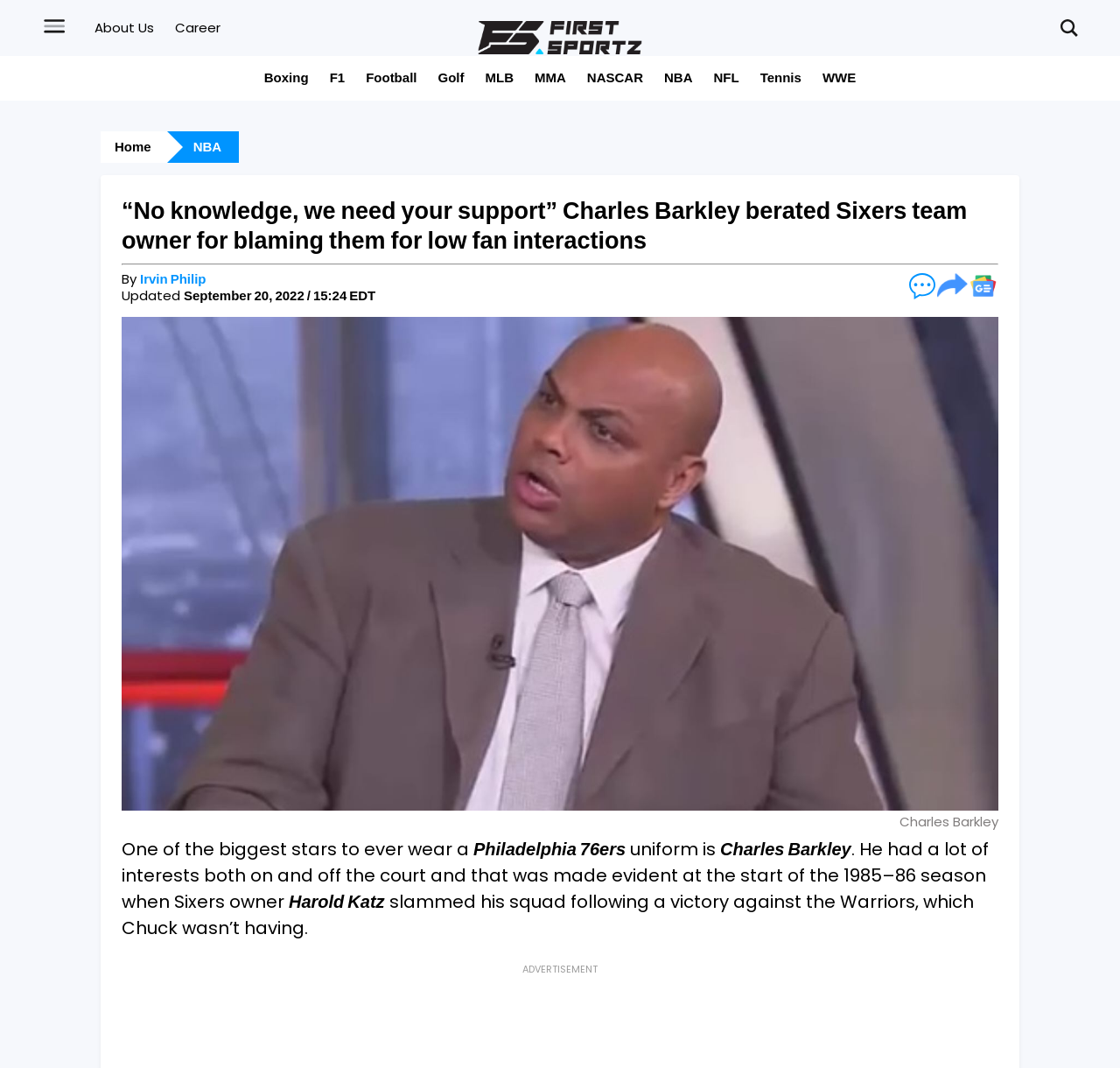Can you give a comprehensive explanation to the question given the content of the image?
What is the sport associated with the link 'F1'?

I found the answer by looking at the links in the webpage, specifically the link 'F1' which is likely to be associated with Formula 1 racing.